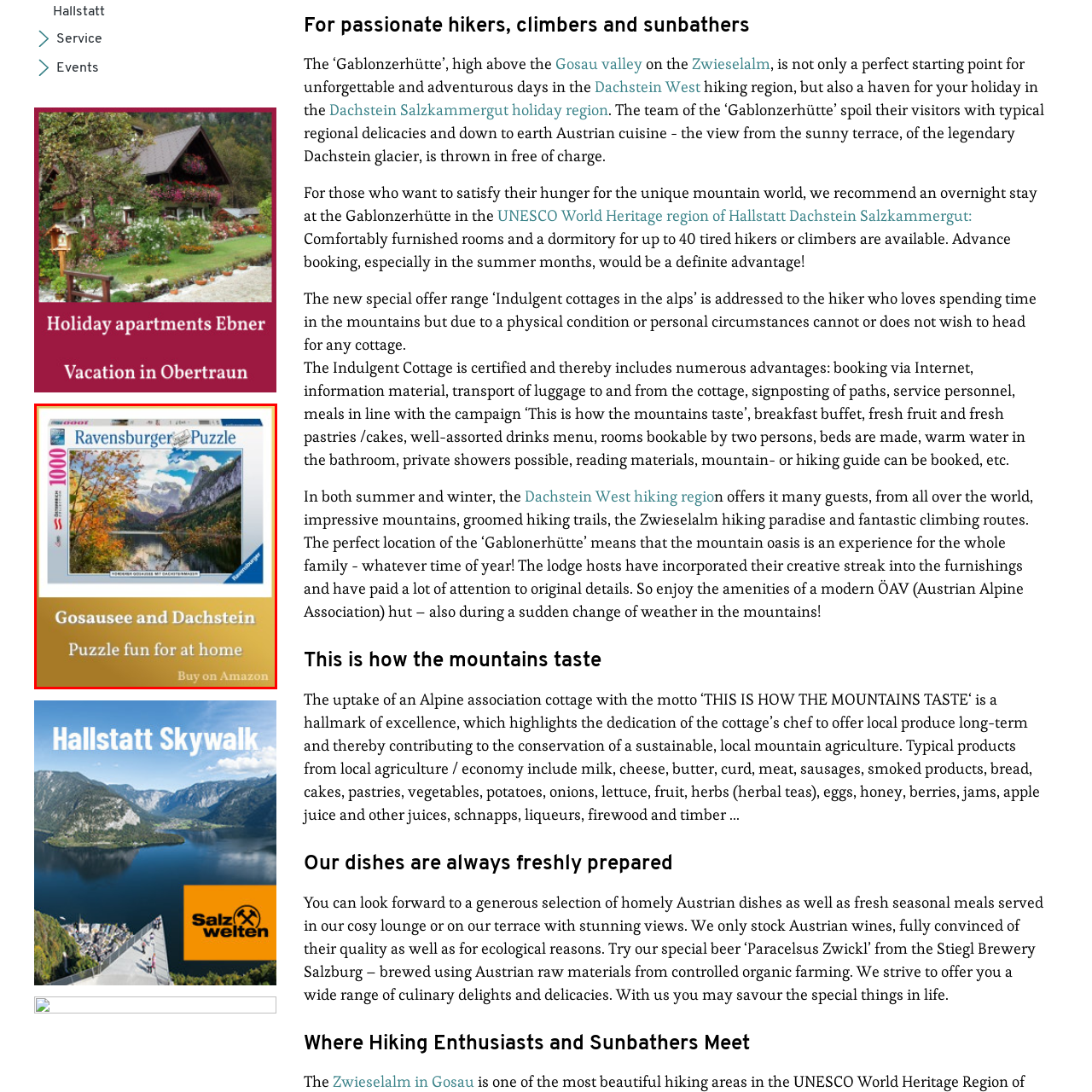How many pieces does the puzzle consist of?  
Analyze the image surrounded by the red box and deliver a detailed answer based on the visual elements depicted in the image.

The answer can be obtained by reading the caption, which explicitly states that the puzzle consists of 1,000 pieces, inviting puzzle enthusiasts to experience the breathtaking beauty of this iconic landscape.